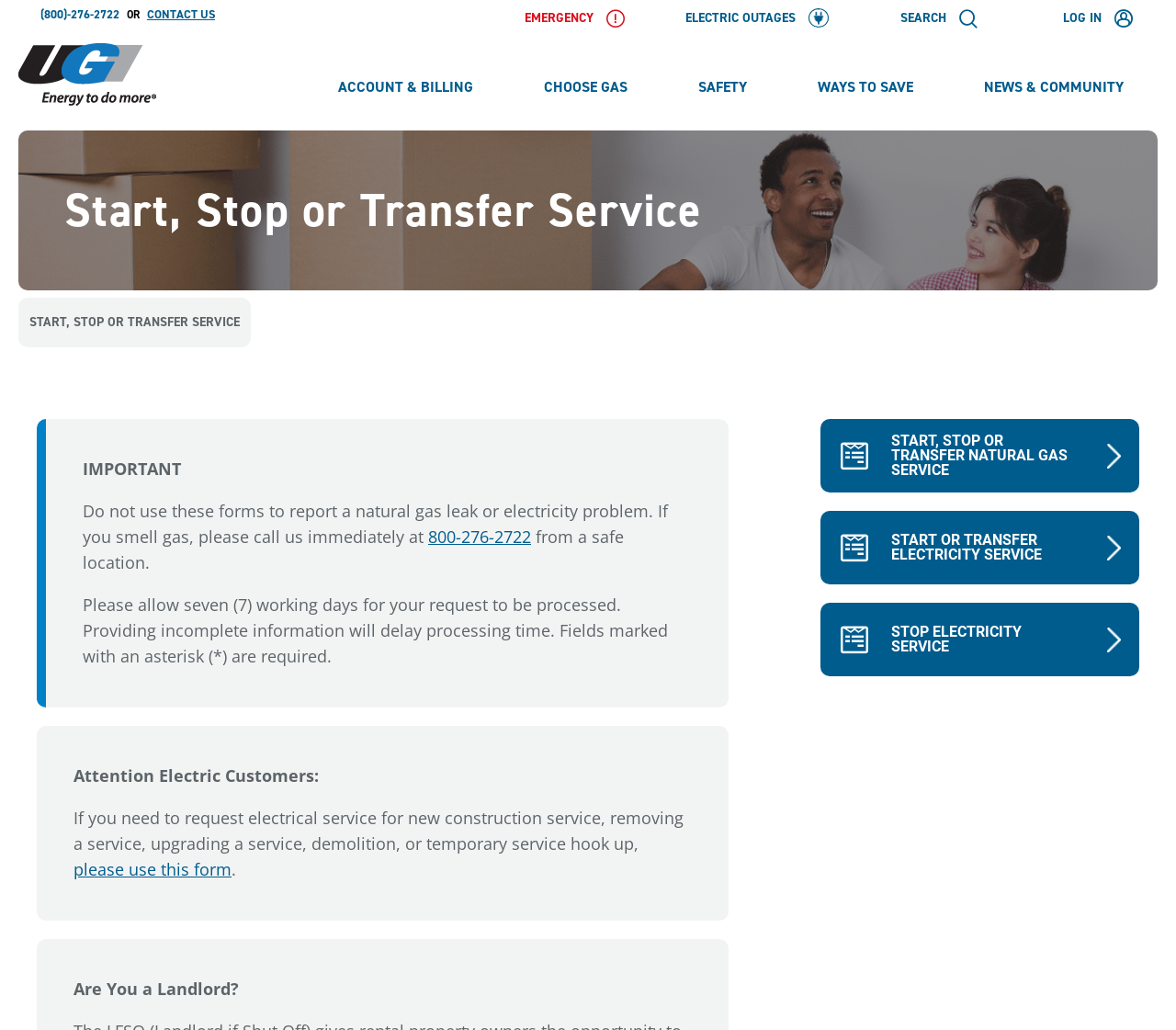Create a detailed summary of the webpage's content and design.

The webpage is about UGI Utilities' Start, Stop or Transfer Service. At the top left, there is a UGI Utilities logo and a "Navigate home" link. To the right of the logo, there are several links, including a phone number "(800)-276-2722", "Contact us", "EMERGENCY", "ELECTRIC OUTAGES", "SEARCH", and "LOG IN". 

Below the top links, there is a horizontal menu bar with five menu items: "ACCOUNT & BILLING", "CHOOSE GAS", "SAFETY", "WAYS TO SAVE", and "NEWS & COMMUNITY". 

The main content of the webpage is divided into sections. The first section has a heading "Start, Stop or Transfer Service" and a breadcrumb navigation. Below the breadcrumb, there is an important notice about not using the forms to report a natural gas leak or electricity problem. The notice provides a phone number to call in case of an emergency.

The next section has a paragraph of text explaining the processing time for requests and the importance of providing complete information. Below this, there is a section specifically for electric customers, explaining the process for requesting electrical service for new construction, removal, upgrade, demolition, or temporary service hook up.

Finally, there are three prominent links at the bottom of the page: "START, STOP OR TRANSFER NATURAL GAS SERVICE", "START OR TRANSFER ELECTRICITY SERVICE", and "STOP ELECTRICITY SERVICE".